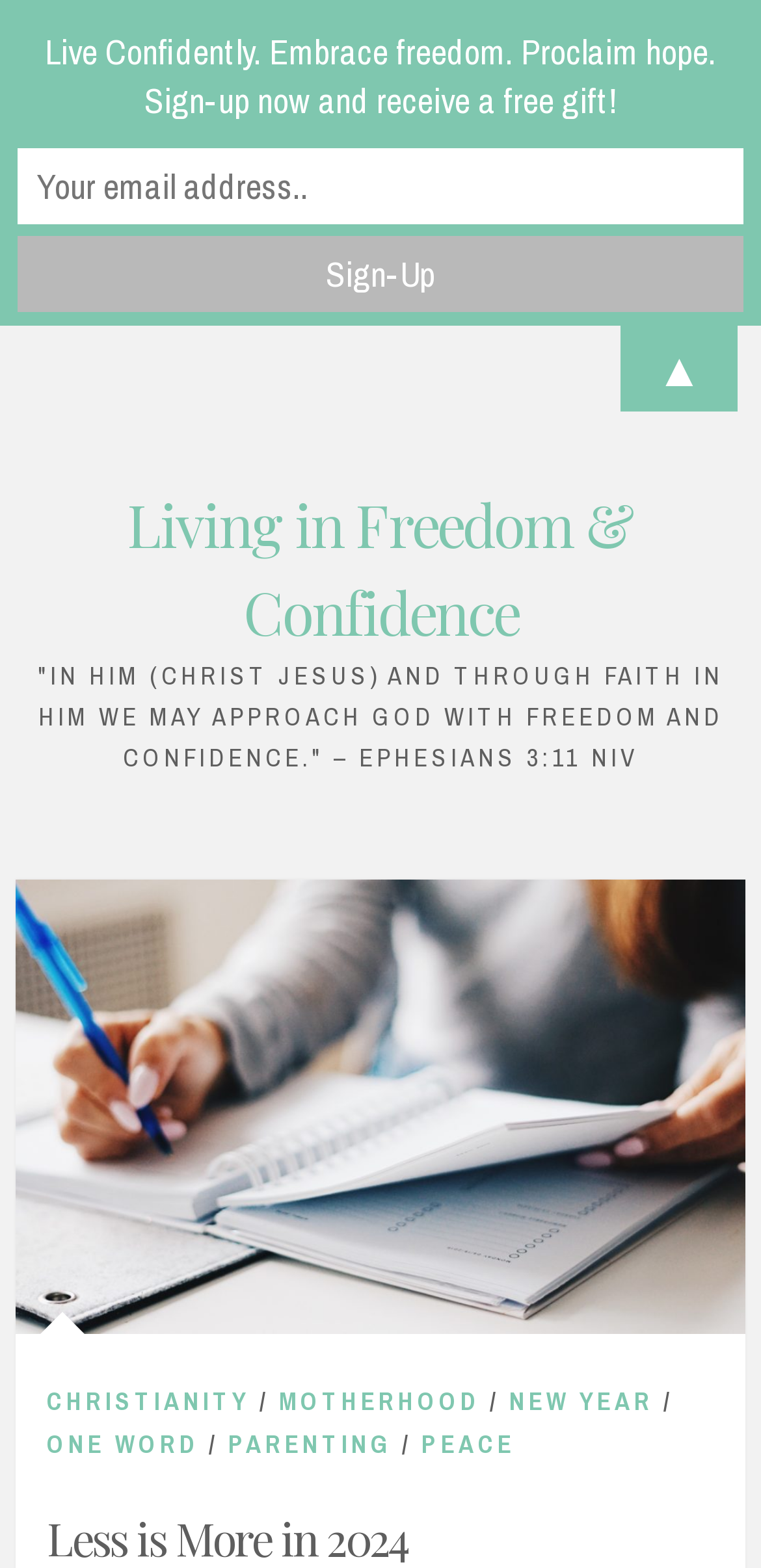Kindly determine the bounding box coordinates of the area that needs to be clicked to fulfill this instruction: "Click the CHRISTIANITY link".

[0.062, 0.883, 0.328, 0.904]